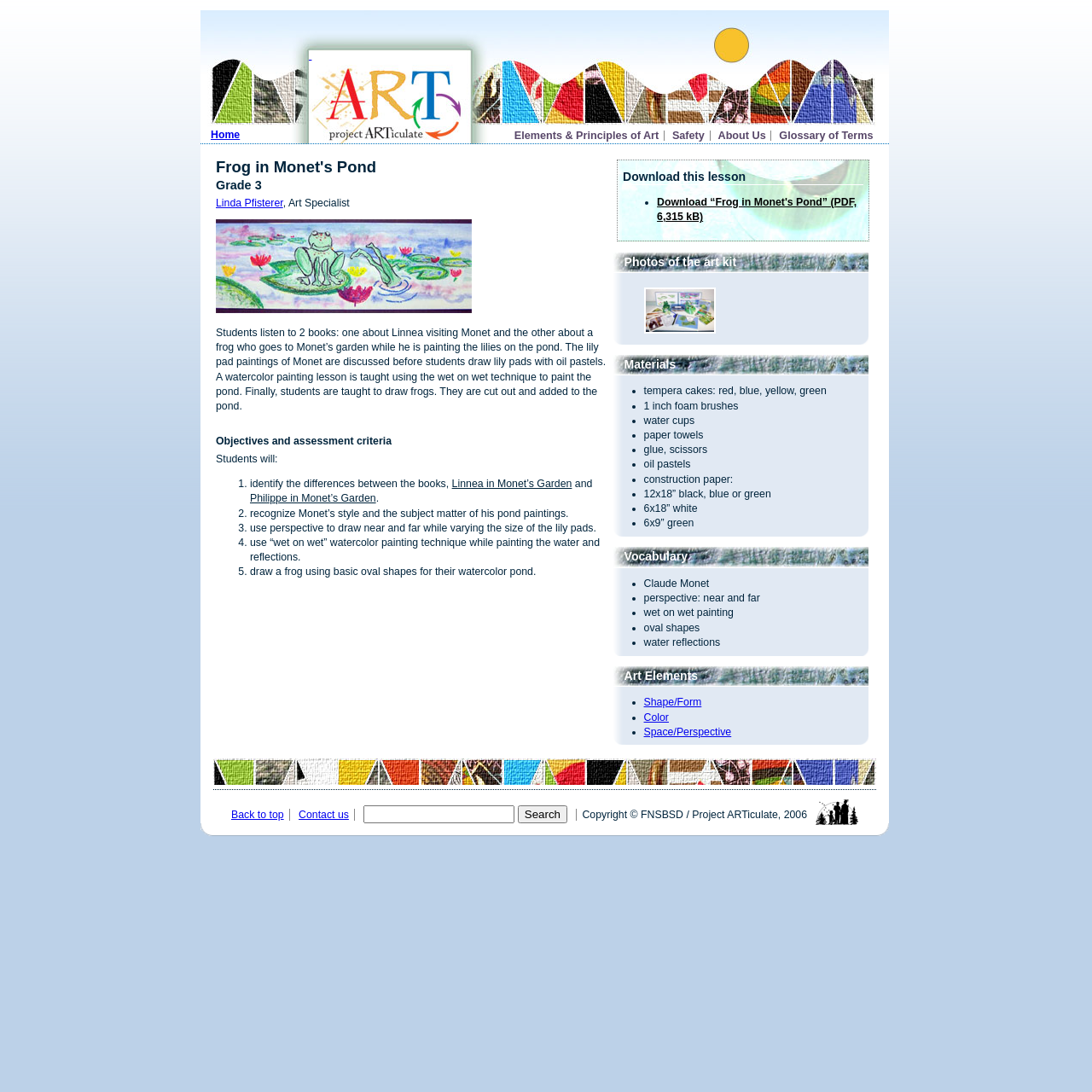Determine the bounding box coordinates of the element's region needed to click to follow the instruction: "Click on the 'Home' link". Provide these coordinates as four float numbers between 0 and 1, formatted as [left, top, right, bottom].

[0.193, 0.118, 0.22, 0.129]